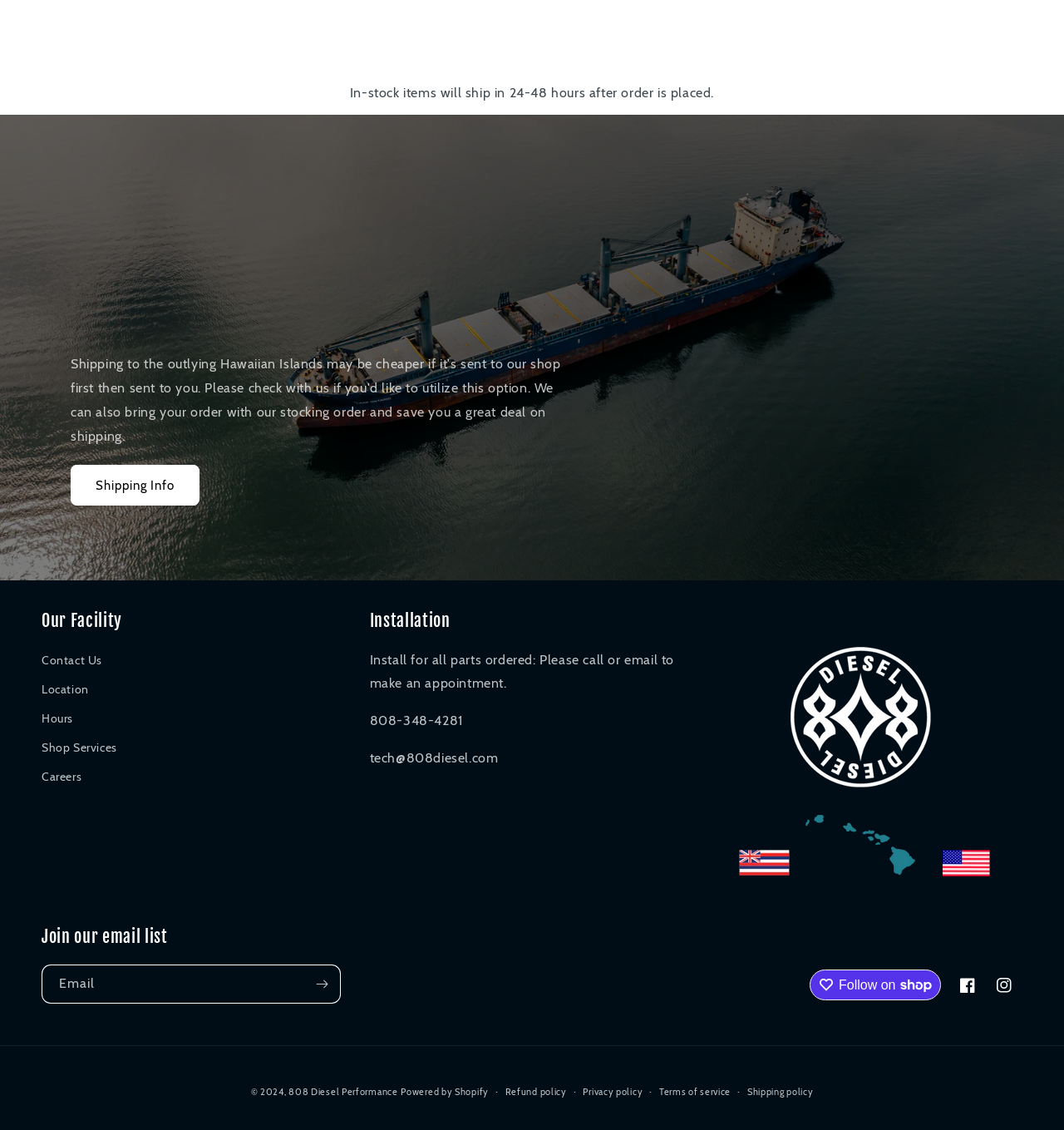Provide the bounding box for the UI element matching this description: "Powered by Shopify".

[0.377, 0.961, 0.459, 0.971]